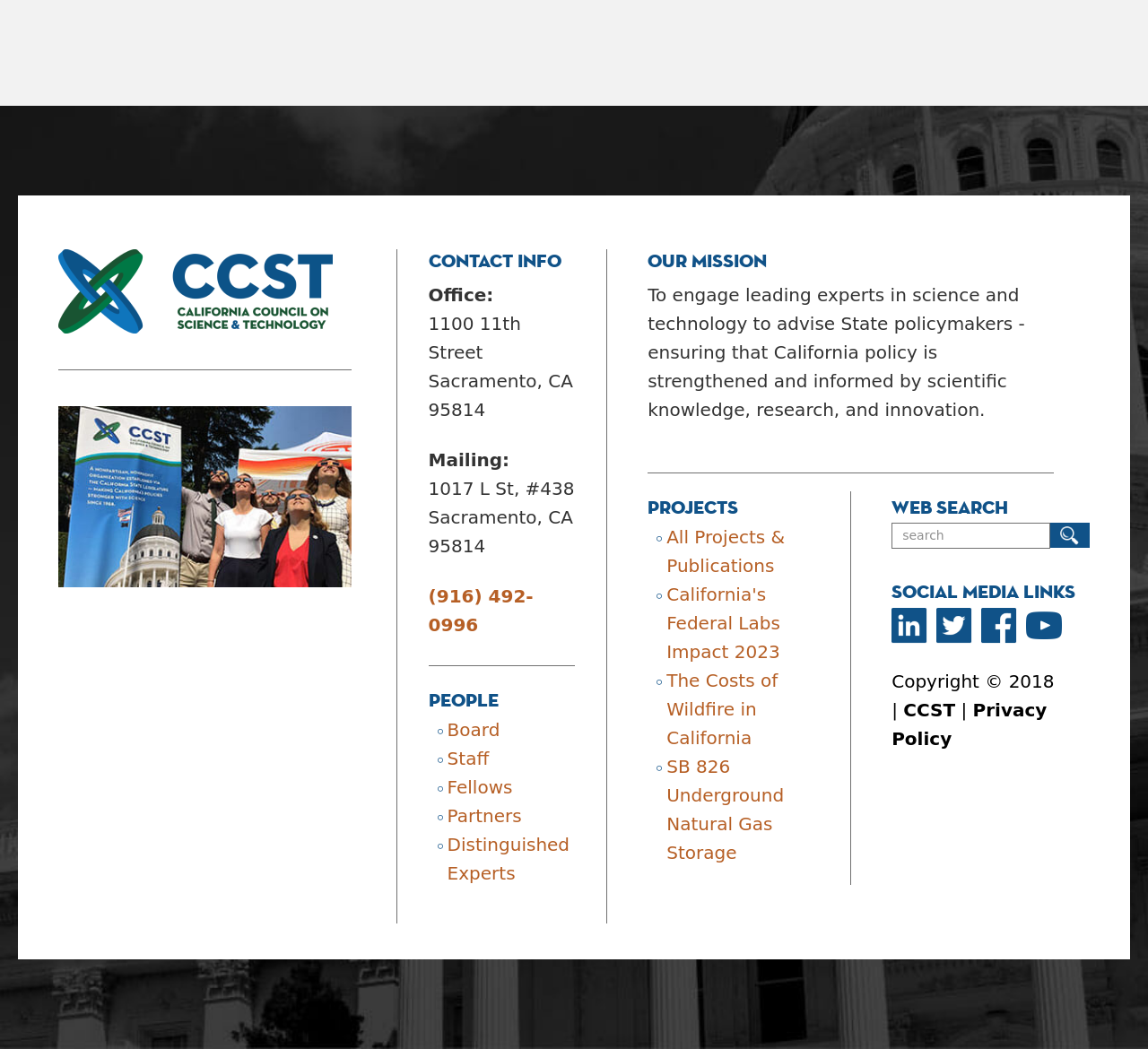Respond to the following query with just one word or a short phrase: 
What is the mission of CCST?

To engage leading experts in science and technology to advise State policymakers